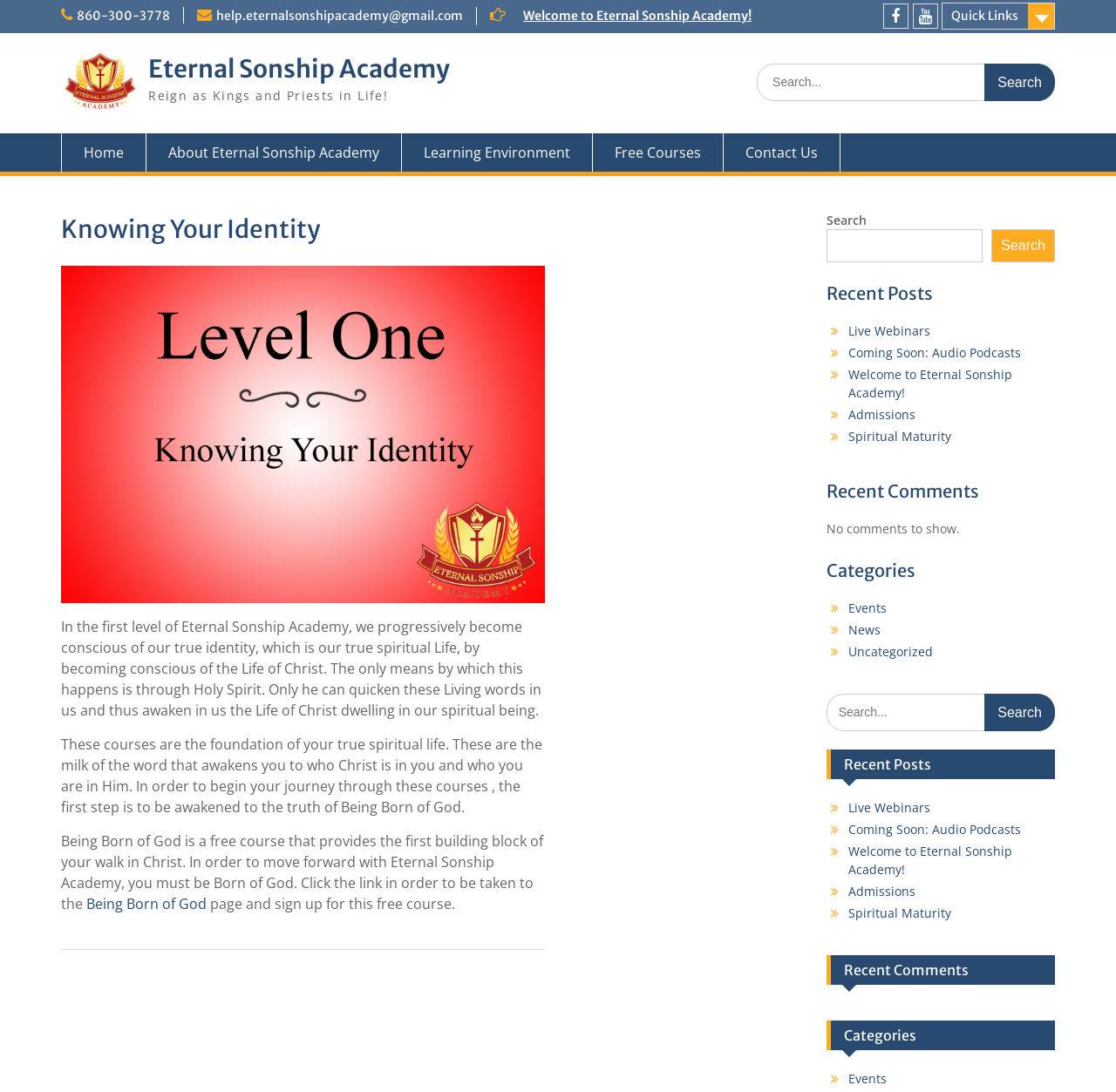Provide a thorough description of this webpage.

The webpage is for Eternal Sonship Academy, an online educational platform focused on spiritual growth and development. At the top, there are two phone numbers and an email address for contact information. Below that, there are links to "Welcome to Eternal Sonship Academy!", "Live Webinars", and "Coming Soon: Audio Podcasts". 

To the right of these links, there is a search bar with a "Search" button. Below the search bar, there are social media links to Facebook and YouTube. 

On the left side of the page, there is a navigation menu with links to "Home", "About Eternal Sonship Academy", "Learning Environment", "Free Courses", and "Contact Us". 

The main content of the page is divided into sections. The first section has a heading "Knowing Your Identity" and describes the first level of Eternal Sonship Academy, where students become conscious of their true identity through the Holy Spirit. There are three paragraphs of text explaining this concept, followed by a link to a free course called "Being Born of God".

Below this section, there is a search bar with a "Search" button. Next to it, there is a section titled "Recent Posts" with links to various articles, including "Live Webinars", "Coming Soon: Audio Podcasts", and "Welcome to Eternal Sonship Academy!". 

Further down, there are sections titled "Recent Comments" and "Categories", with links to different categories such as "Events", "News", and "Uncategorized". The page also has multiple search bars and "Search" buttons scattered throughout.